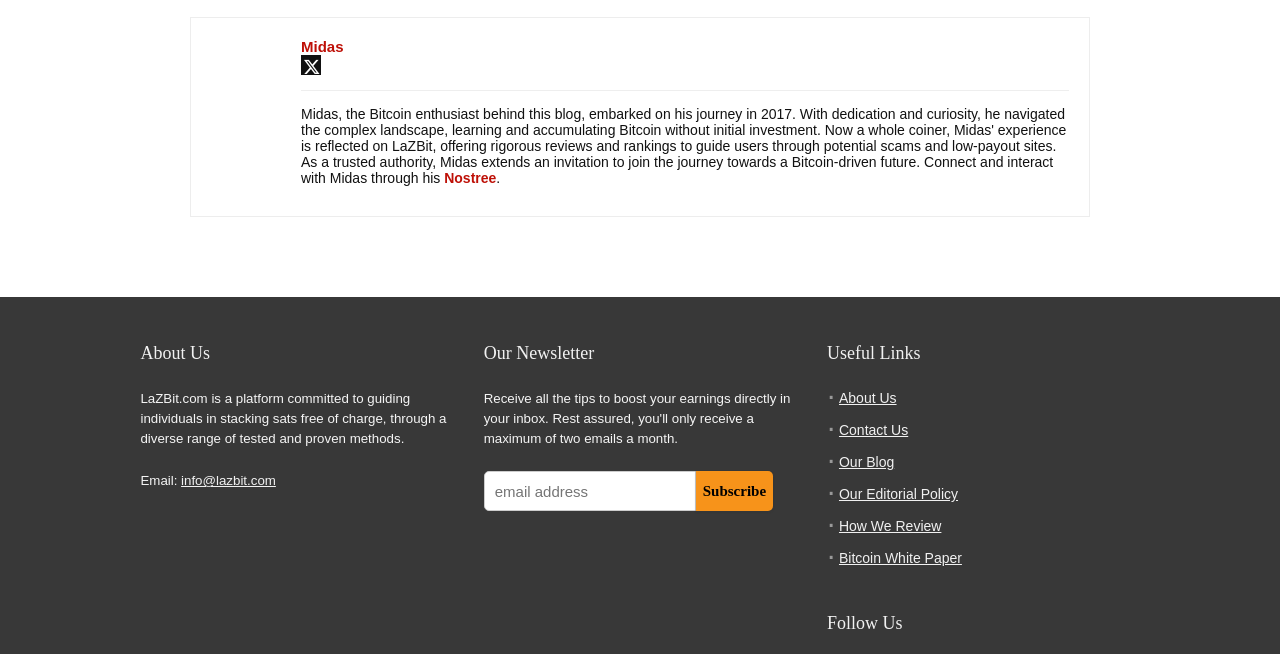How many links are there in the 'Useful Links' section?
Using the screenshot, give a one-word or short phrase answer.

6